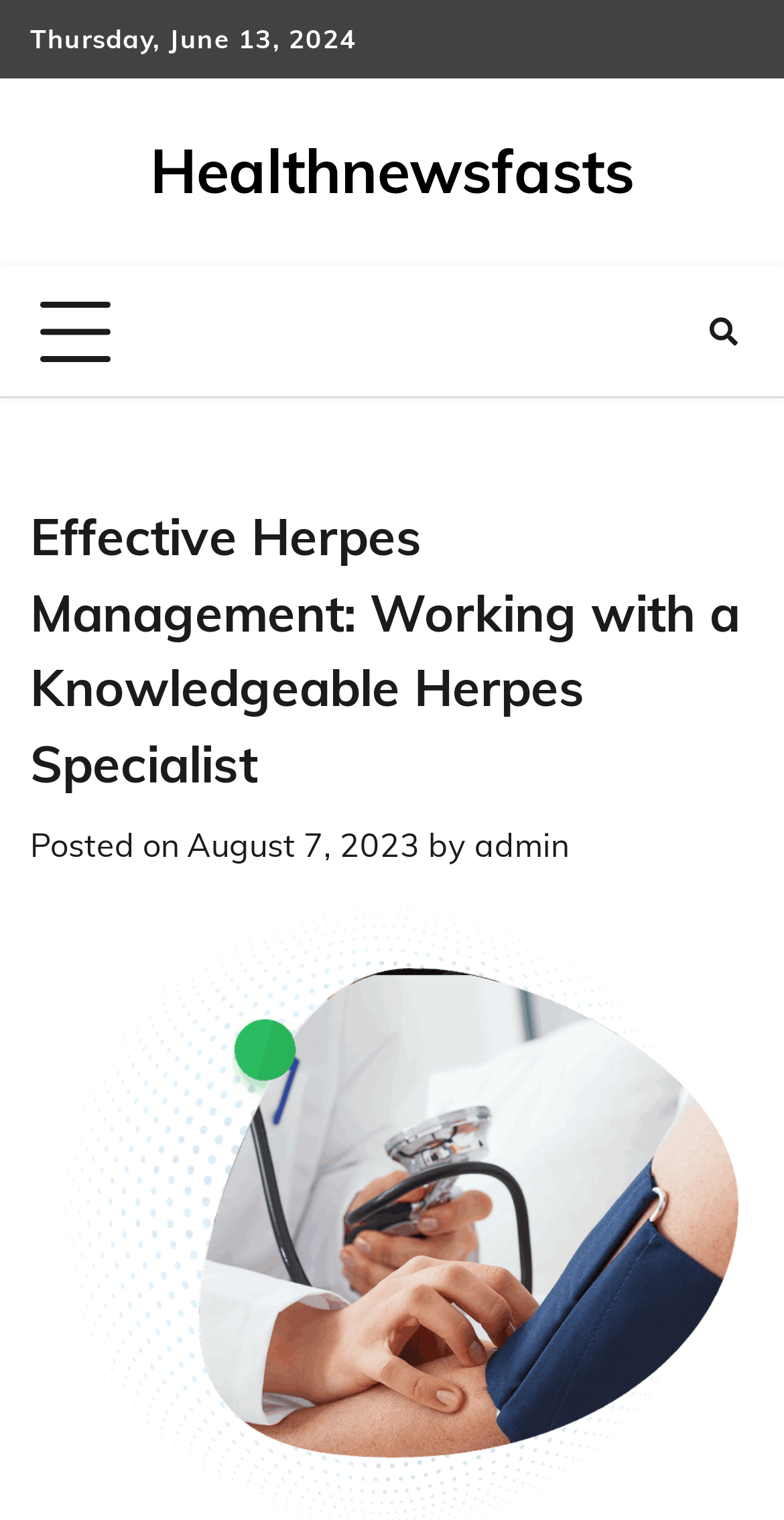Provide a thorough description of the webpage you see.

The webpage is about effective herpes management, specifically working with a knowledgeable herpes specialist. At the top left of the page, there is a date displayed as "Thursday, June 13, 2024". Below this date, there is a link to "Healthnewsfasts" that spans across most of the page width. 

To the right of the date, there is a button with no text, which controls the primary menu. Next to this button, there is a link with a font awesome icon, represented as "\uf002". 

Below these elements, there is a header section that takes up most of the page width. Within this header, there is a heading that matches the title of the webpage, "Effective Herpes Management: Working with a Knowledgeable Herpes Specialist". 

Below the heading, there is a section that displays information about the post. It starts with the text "Posted on", followed by a link to the date "August 7, 2023", which also has a time element associated with it. The text "by" appears next, followed by a link to the author "admin".